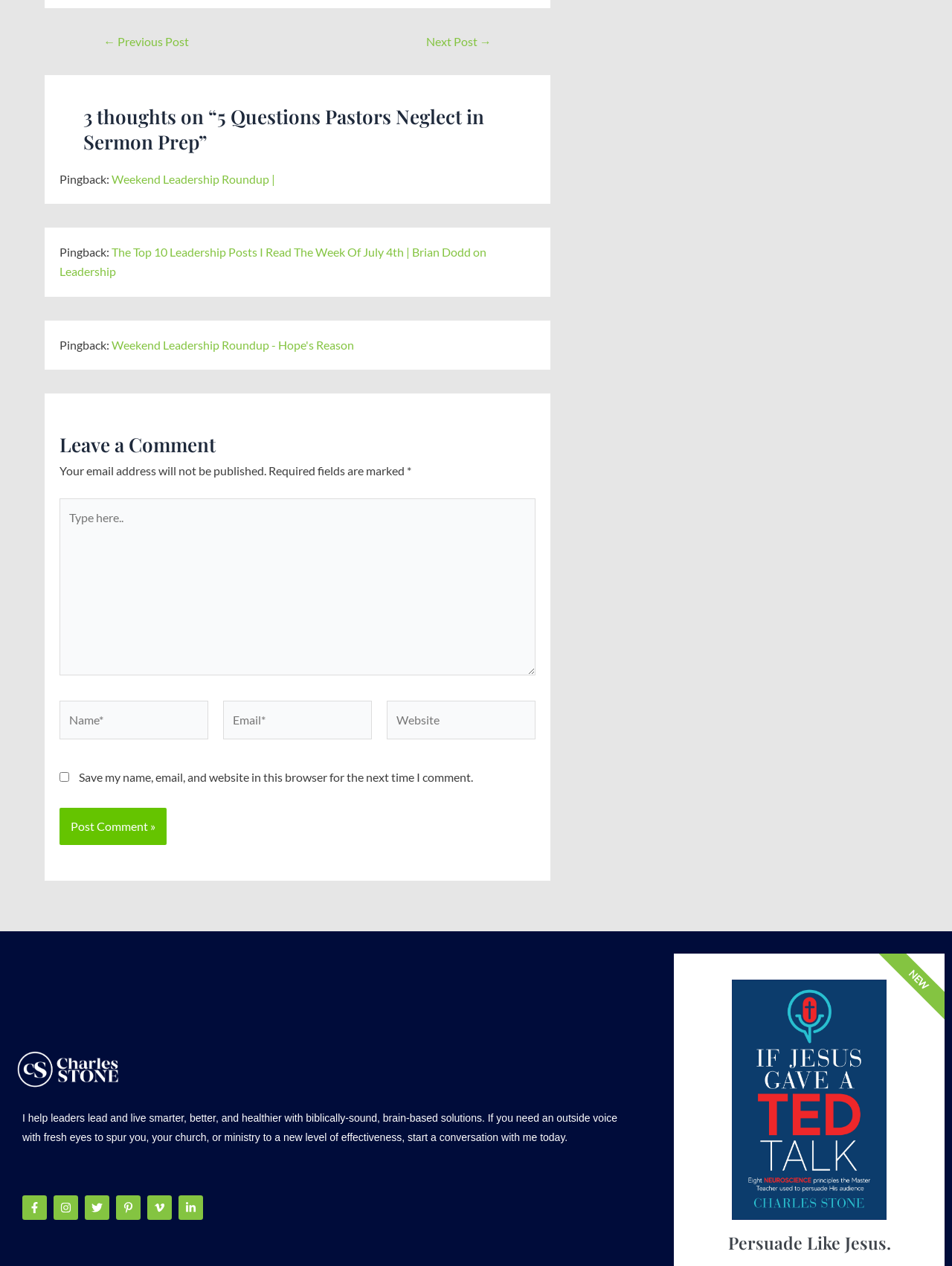Identify the bounding box coordinates of the area that should be clicked in order to complete the given instruction: "Click the 'Post Comment »' button". The bounding box coordinates should be four float numbers between 0 and 1, i.e., [left, top, right, bottom].

[0.062, 0.638, 0.175, 0.668]